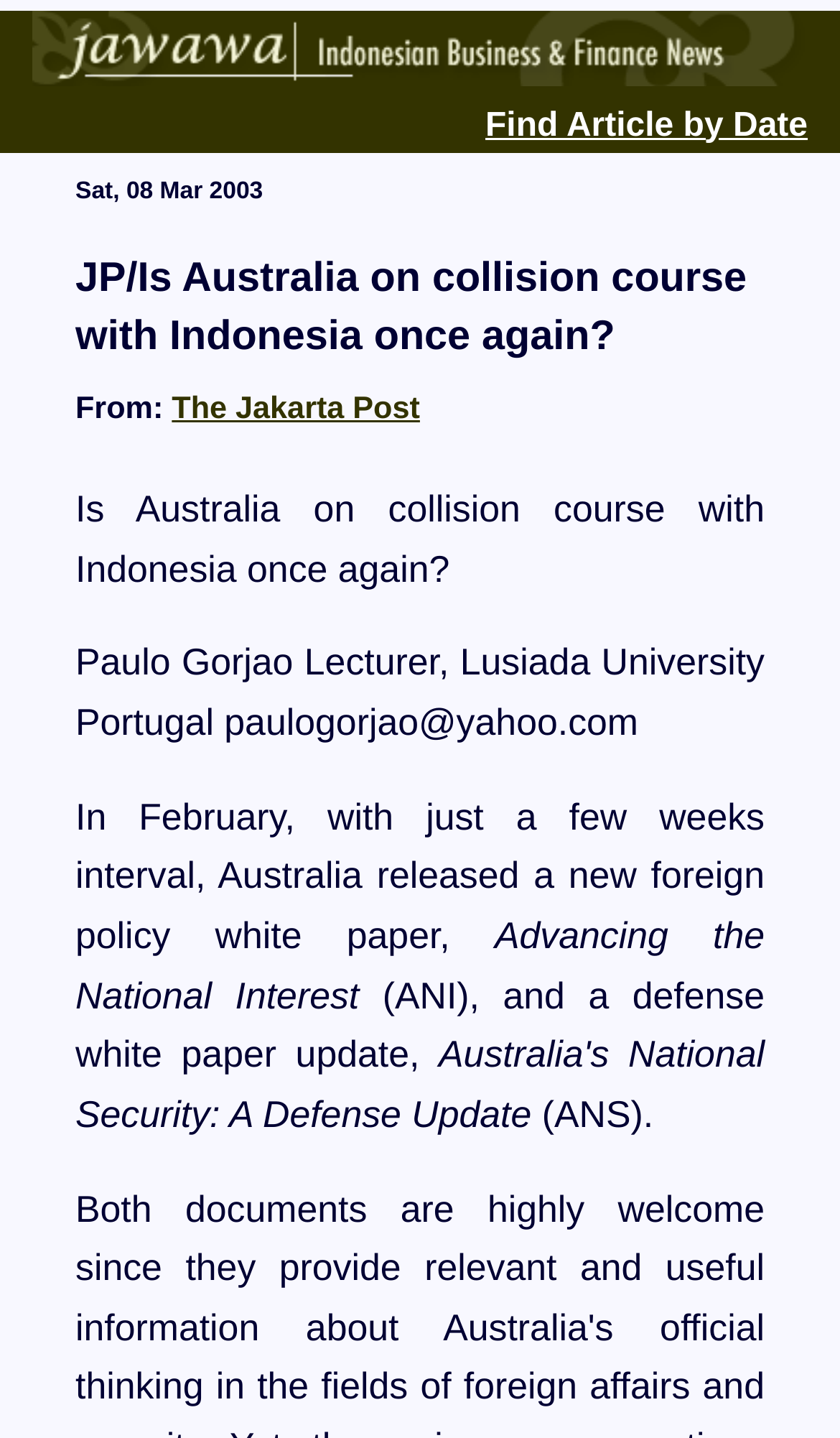Identify the bounding box coordinates for the UI element mentioned here: "parent_node: Find Article by Date". Provide the coordinates as four float values between 0 and 1, i.e., [left, top, right, bottom].

[0.038, 0.021, 0.962, 0.046]